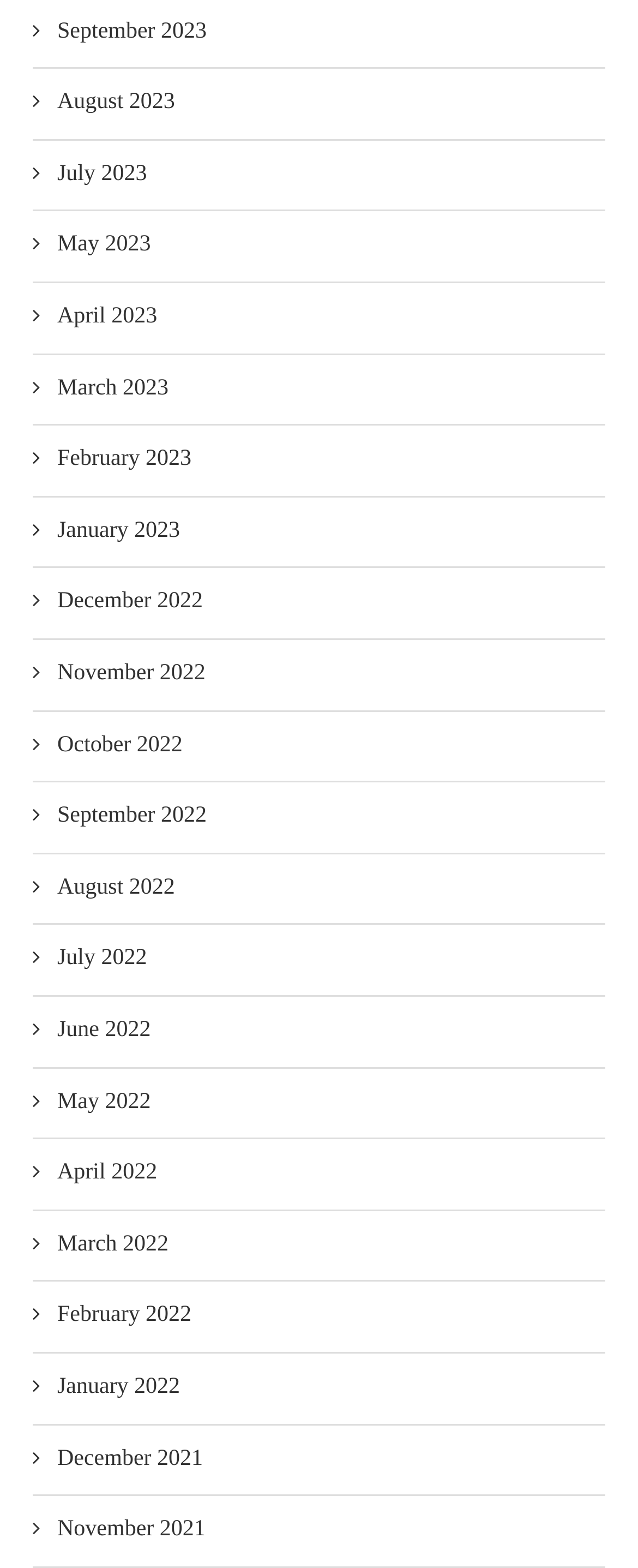Can you find the bounding box coordinates for the element that needs to be clicked to execute this instruction: "View September 2023"? The coordinates should be given as four float numbers between 0 and 1, i.e., [left, top, right, bottom].

[0.051, 0.01, 0.324, 0.031]